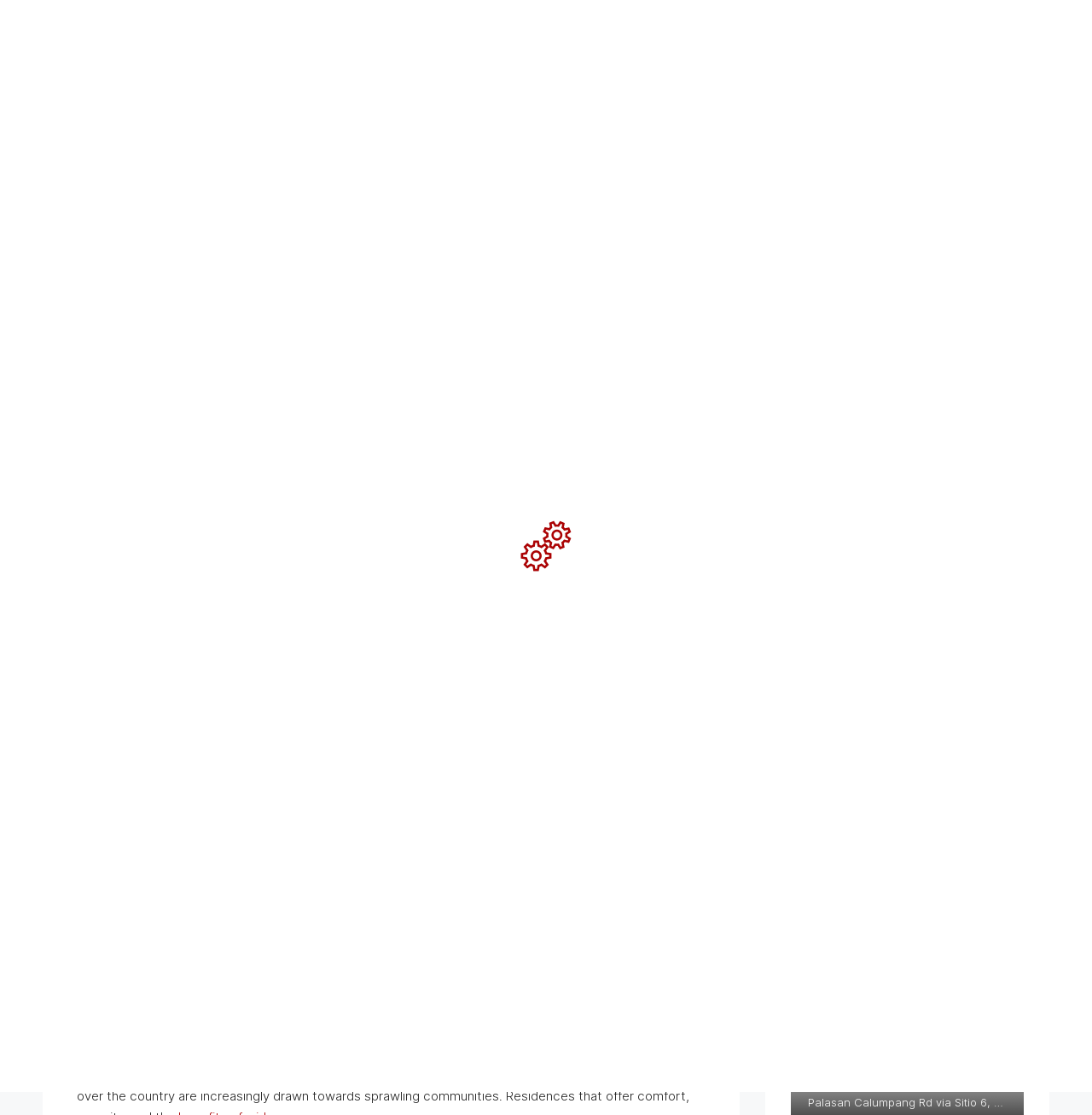Locate the UI element described by For Sale in the provided webpage screenshot. Return the bounding box coordinates in the format (top-left x, top-left y, bottom-right x, bottom-right y), ensuring all values are between 0 and 1.

[0.876, 0.552, 0.922, 0.565]